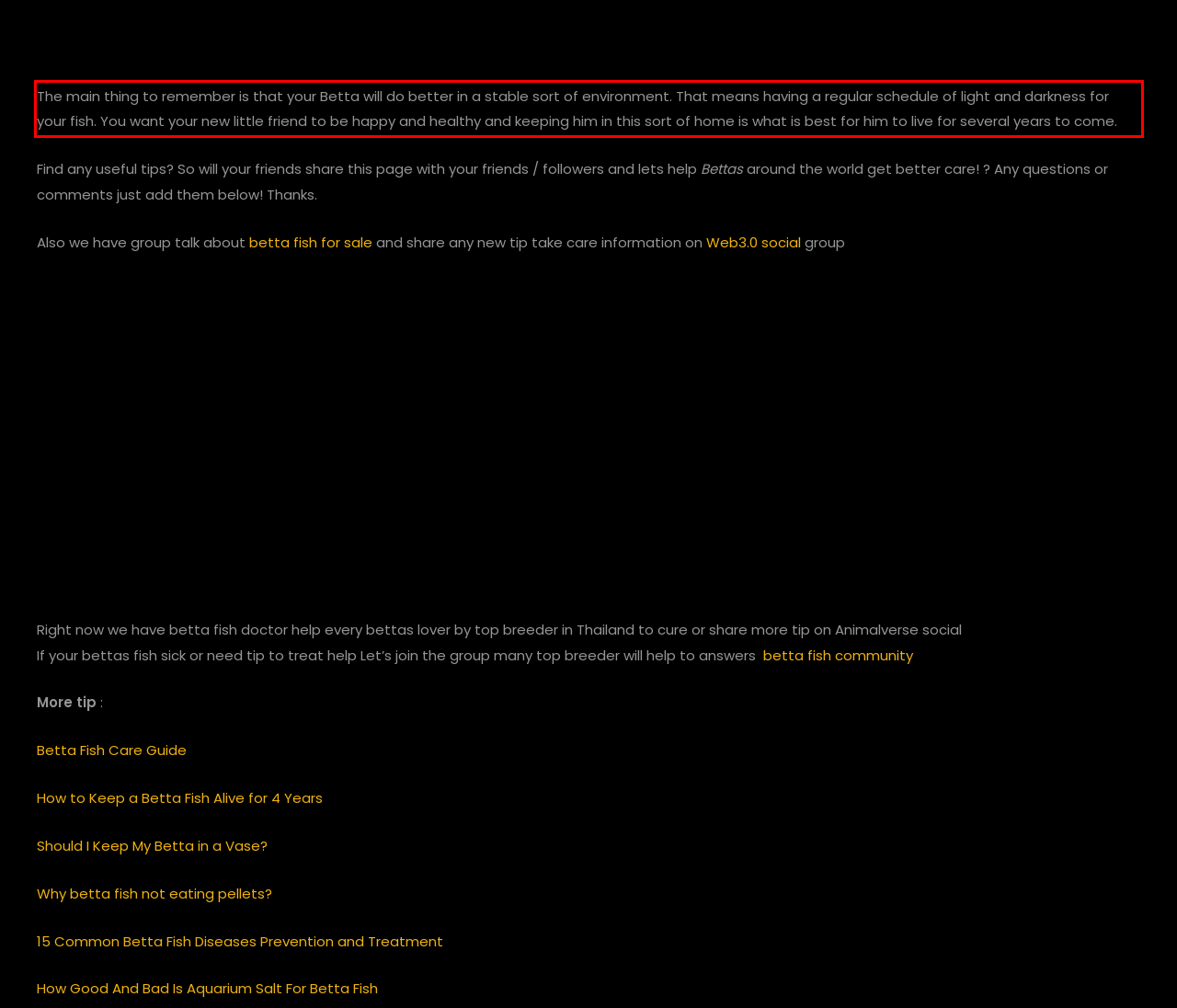Analyze the red bounding box in the provided webpage screenshot and generate the text content contained within.

The main thing to remember is that your Betta will do better in a stable sort of environment. That means having a regular schedule of light and darkness for your fish. You want your new little friend to be happy and healthy and keeping him in this sort of home is what is best for him to live for several years to come.